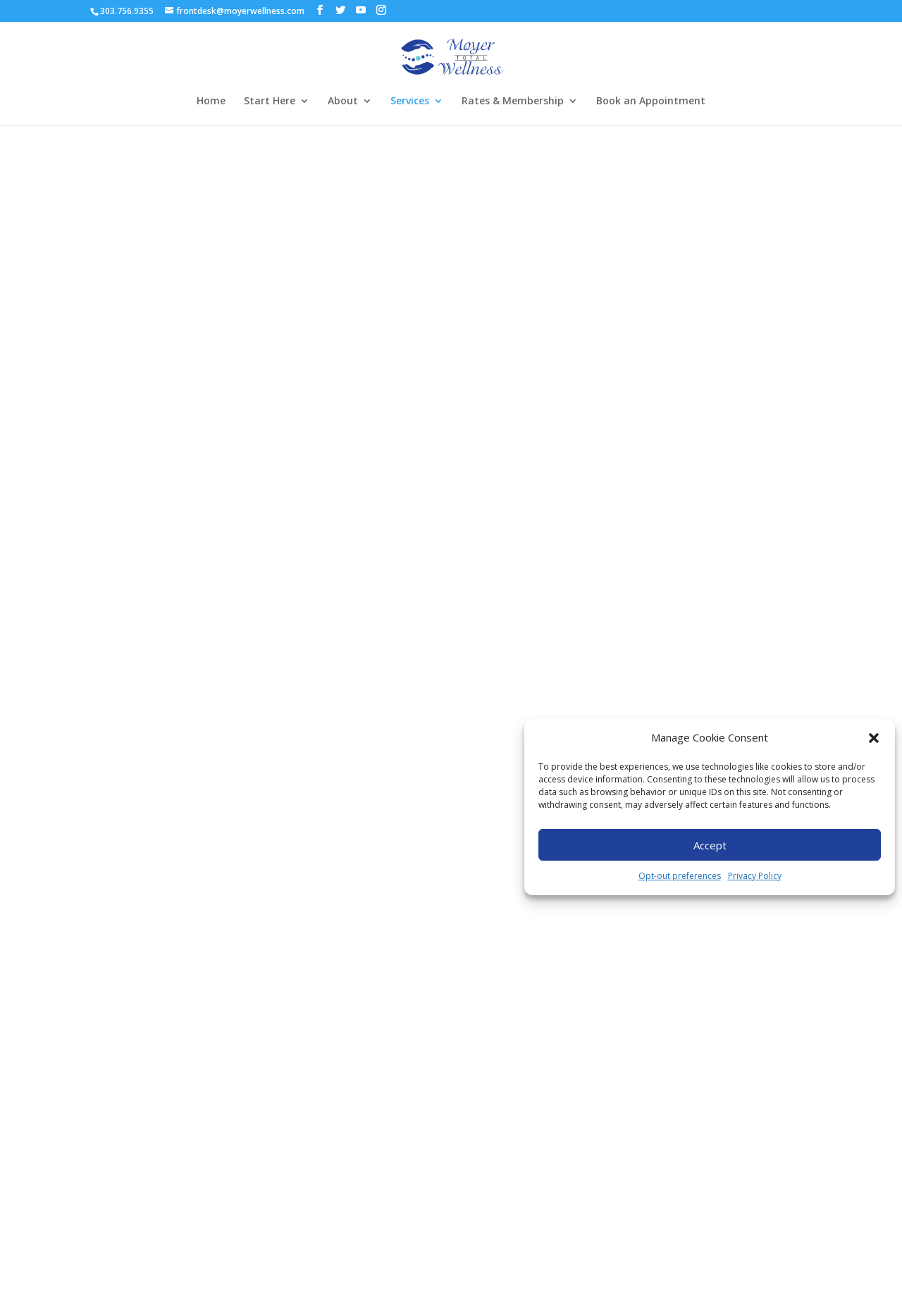Answer the question with a brief word or phrase:
What is the purpose of Rolfing?

Holistic treatment